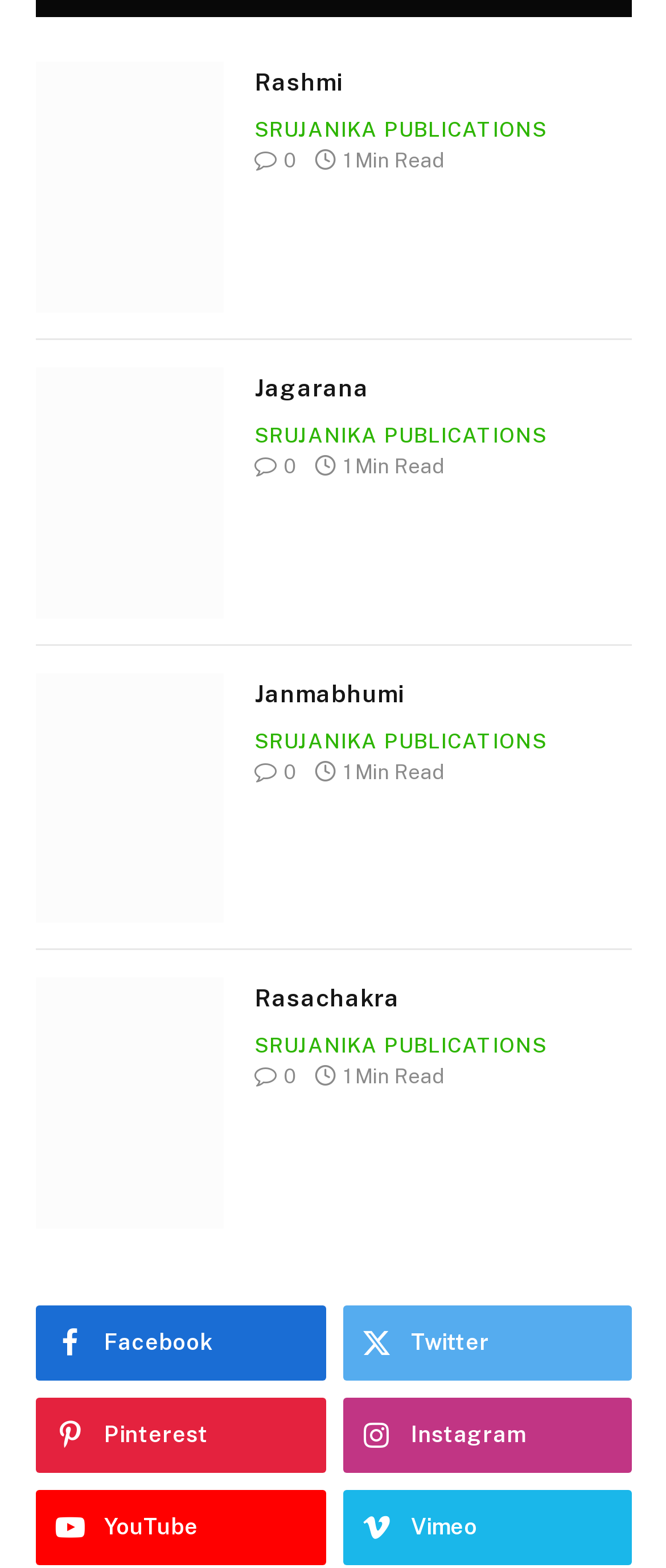Determine the bounding box for the described HTML element: "title="Rashmi"". Ensure the coordinates are four float numbers between 0 and 1 in the format [left, top, right, bottom].

[0.054, 0.039, 0.336, 0.199]